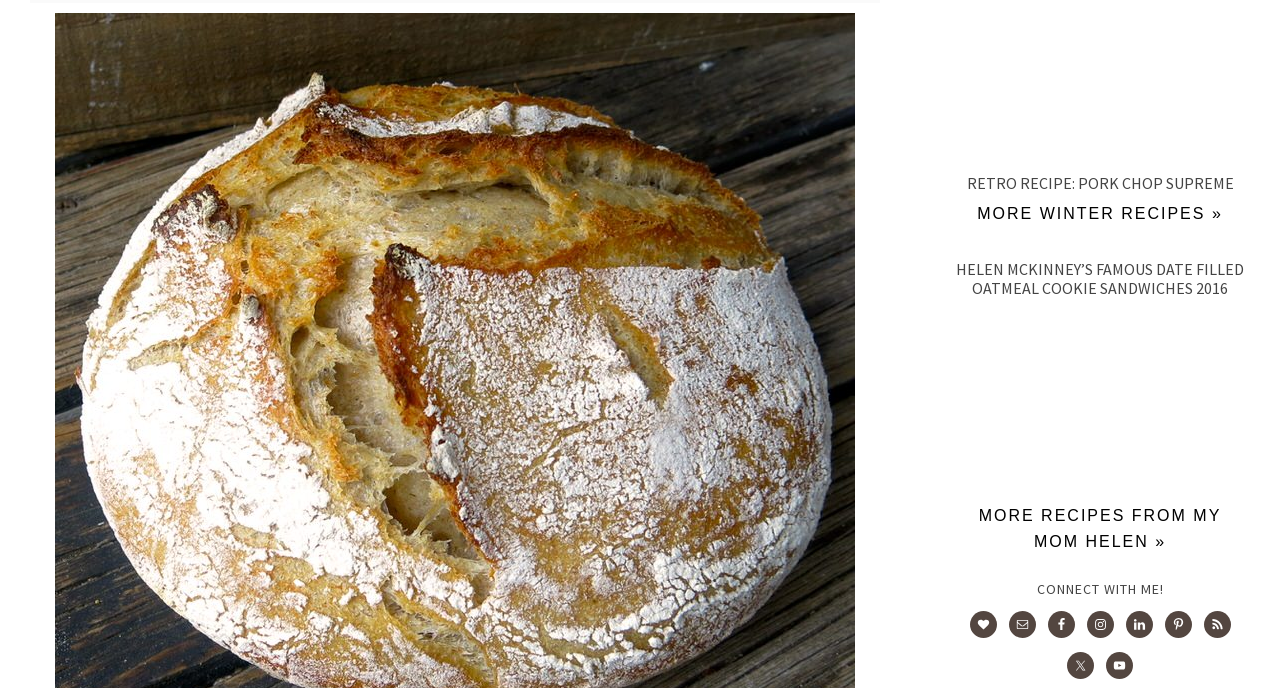Could you highlight the region that needs to be clicked to execute the instruction: "Click on the 'HELEN MCKINNEY’S FAMOUS DATE FILLED OATMEAL COOKIE SANDWICHES 2016' link"?

[0.747, 0.377, 0.972, 0.434]